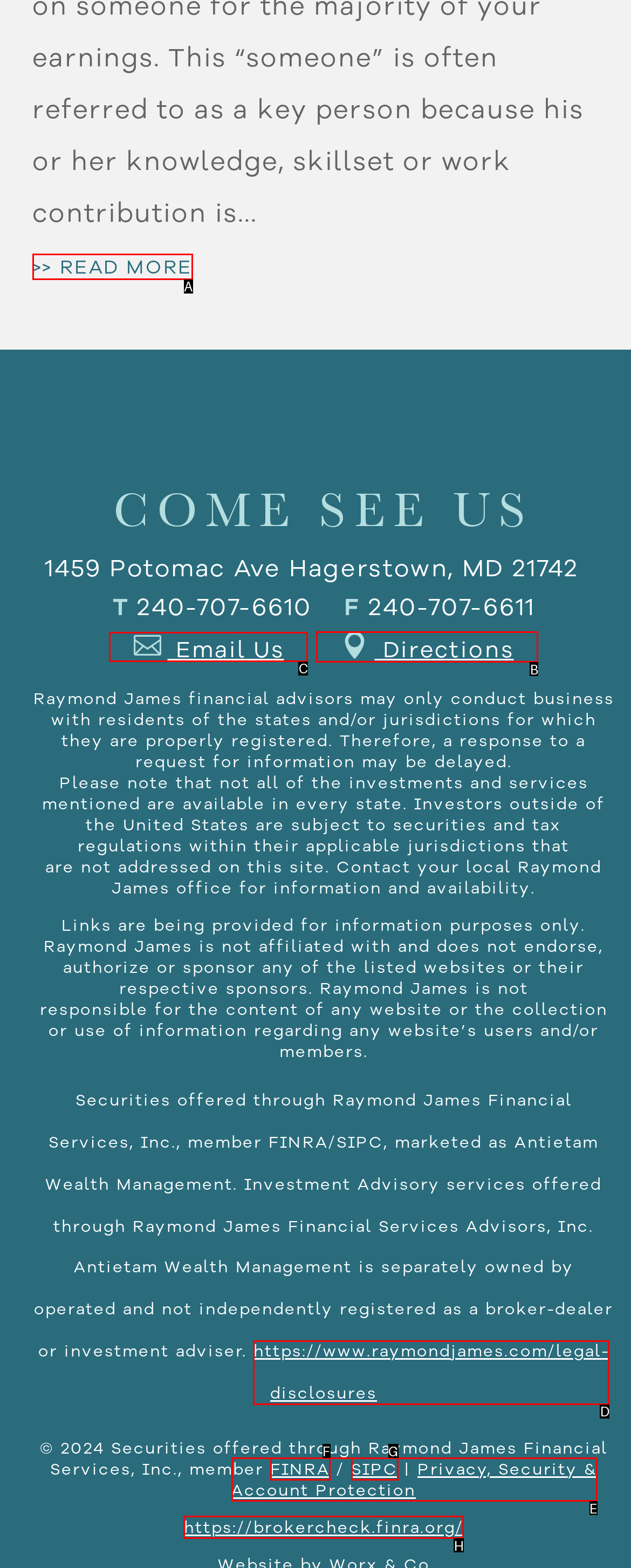Choose the UI element to click on to achieve this task: Email Us. Reply with the letter representing the selected element.

C